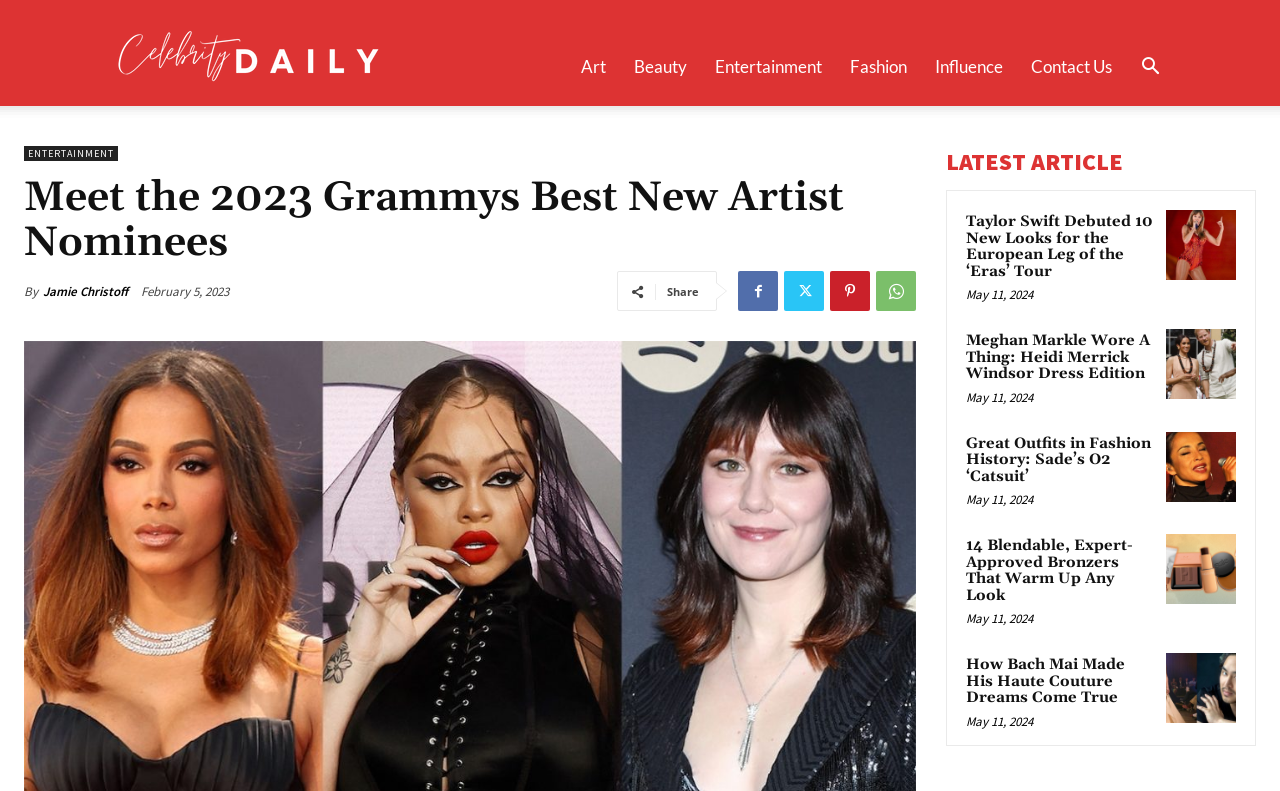Please find the bounding box for the following UI element description. Provide the coordinates in (top-left x, top-left y, bottom-right x, bottom-right y) format, with values between 0 and 1: WhatsApp

[0.684, 0.343, 0.716, 0.393]